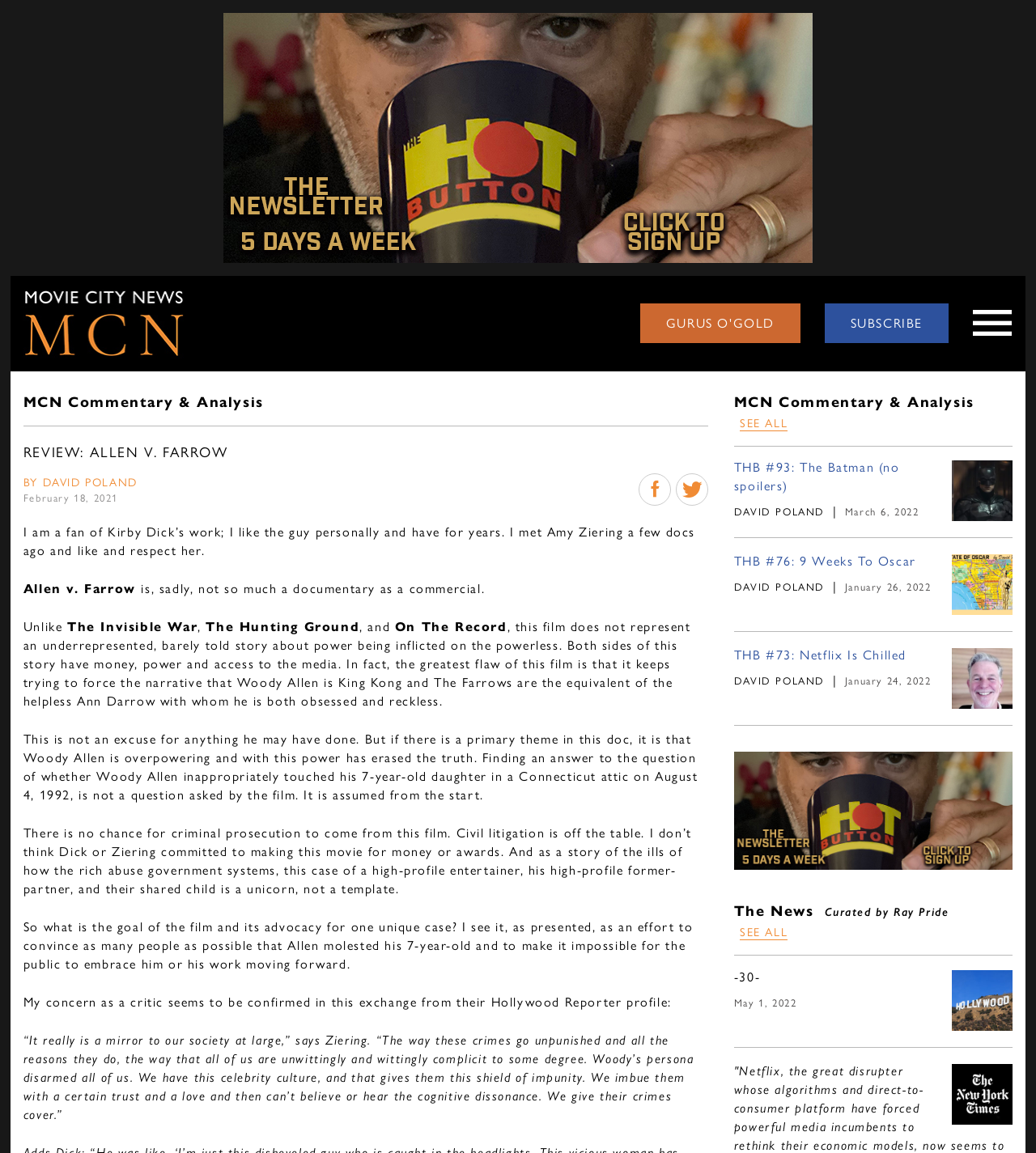Highlight the bounding box coordinates of the element that should be clicked to carry out the following instruction: "Read the review of 'Allen v. Farrow'". The coordinates must be given as four float numbers ranging from 0 to 1, i.e., [left, top, right, bottom].

[0.022, 0.382, 0.683, 0.4]